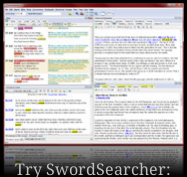Thoroughly describe what you see in the image.

The image showcases a software interface of SwordSearcher, a Bible study application designed for in-depth scriptural research. The screen features a split view with highlighted texts and notes, indicating functionality for searching and referencing various biblical passages. Prominently displayed are snippets of scripture alongside annotations or highlighted keywords, hinting at the tool's capability for personalized study and organization. At the bottom, the text invites viewers to "Try SwordSearcher," emphasizing its appeal to users seeking reliable Bible software for enriching their understanding and study of scripture. This tool is aimed at individuals interested in systematic and comprehensive biblical studies, enhancing their study experience through advanced search options and user-friendly features.